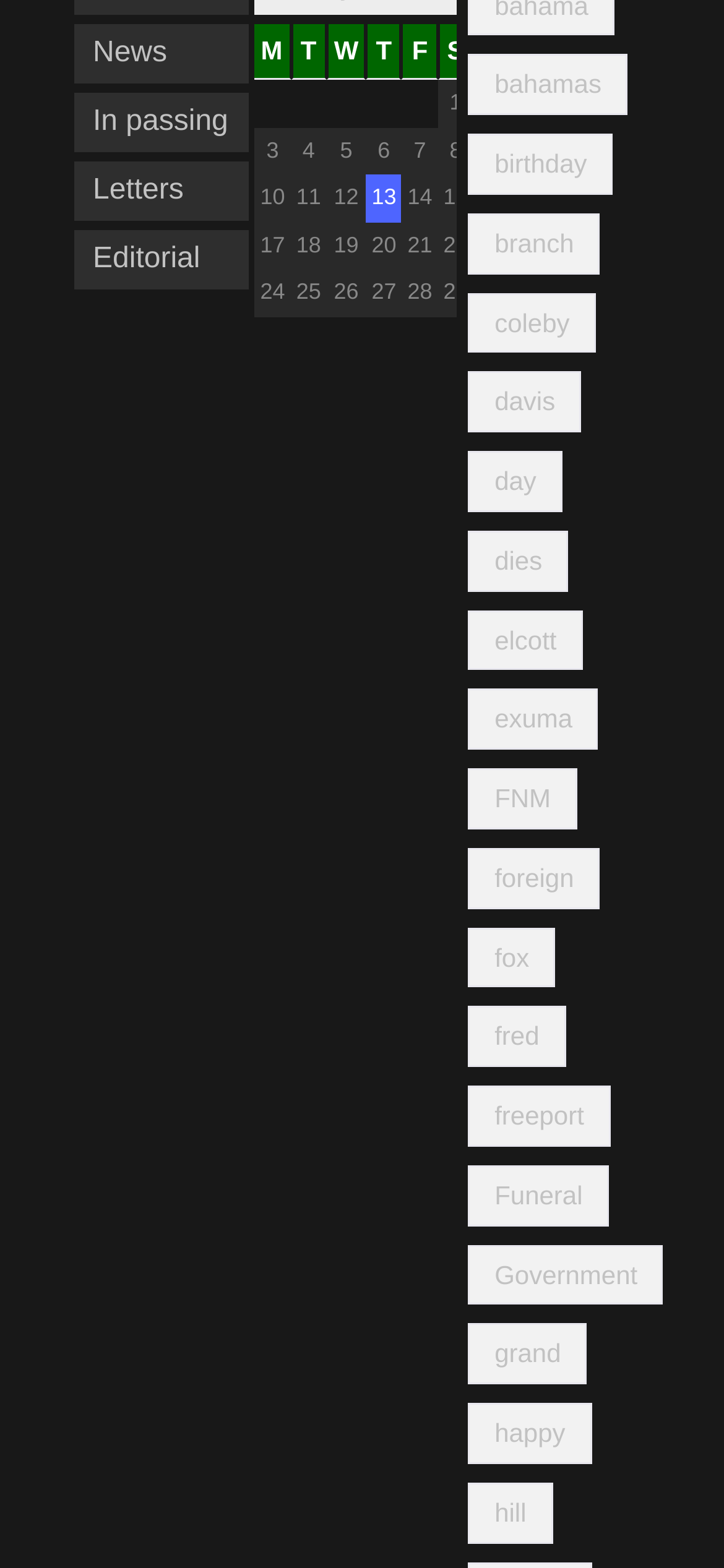What is the date mentioned in the second grid cell?
Please provide a single word or phrase as your answer based on the image.

June 2, 2024